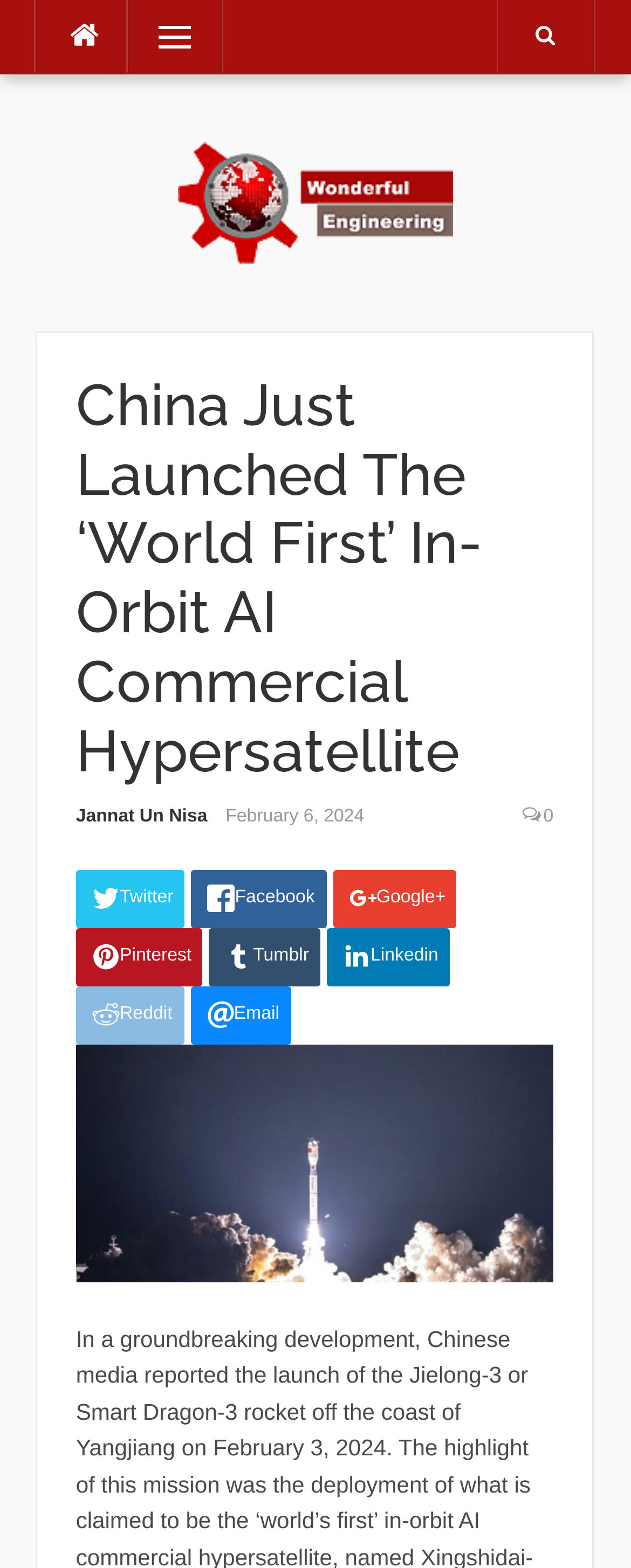Identify the main heading from the webpage and provide its text content.

China Just Launched The ‘World First’ In-Orbit AI Commercial Hypersatellite